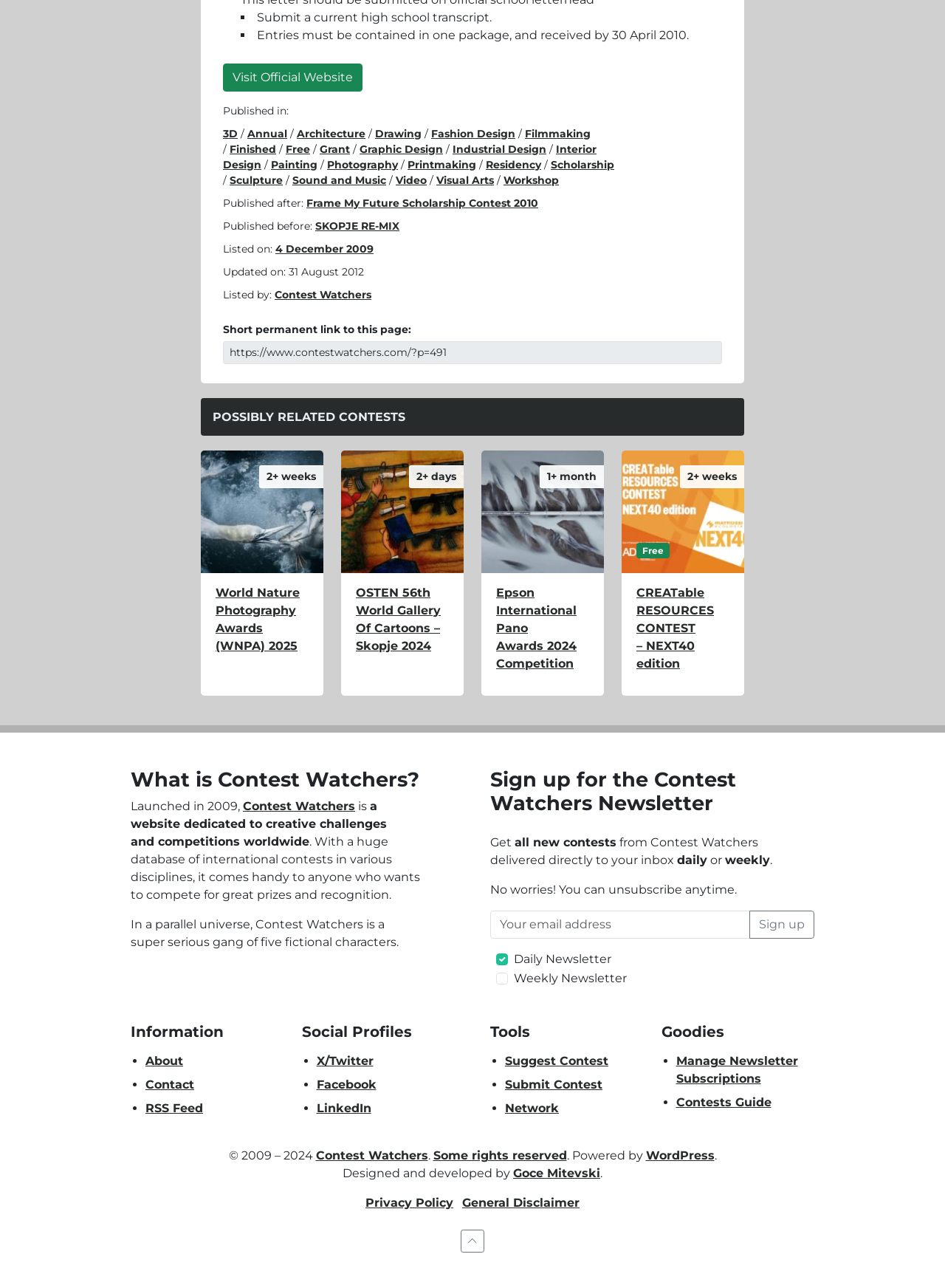What is the deadline for submitting a high school transcript?
Answer the question with a single word or phrase by looking at the picture.

30 April 2010